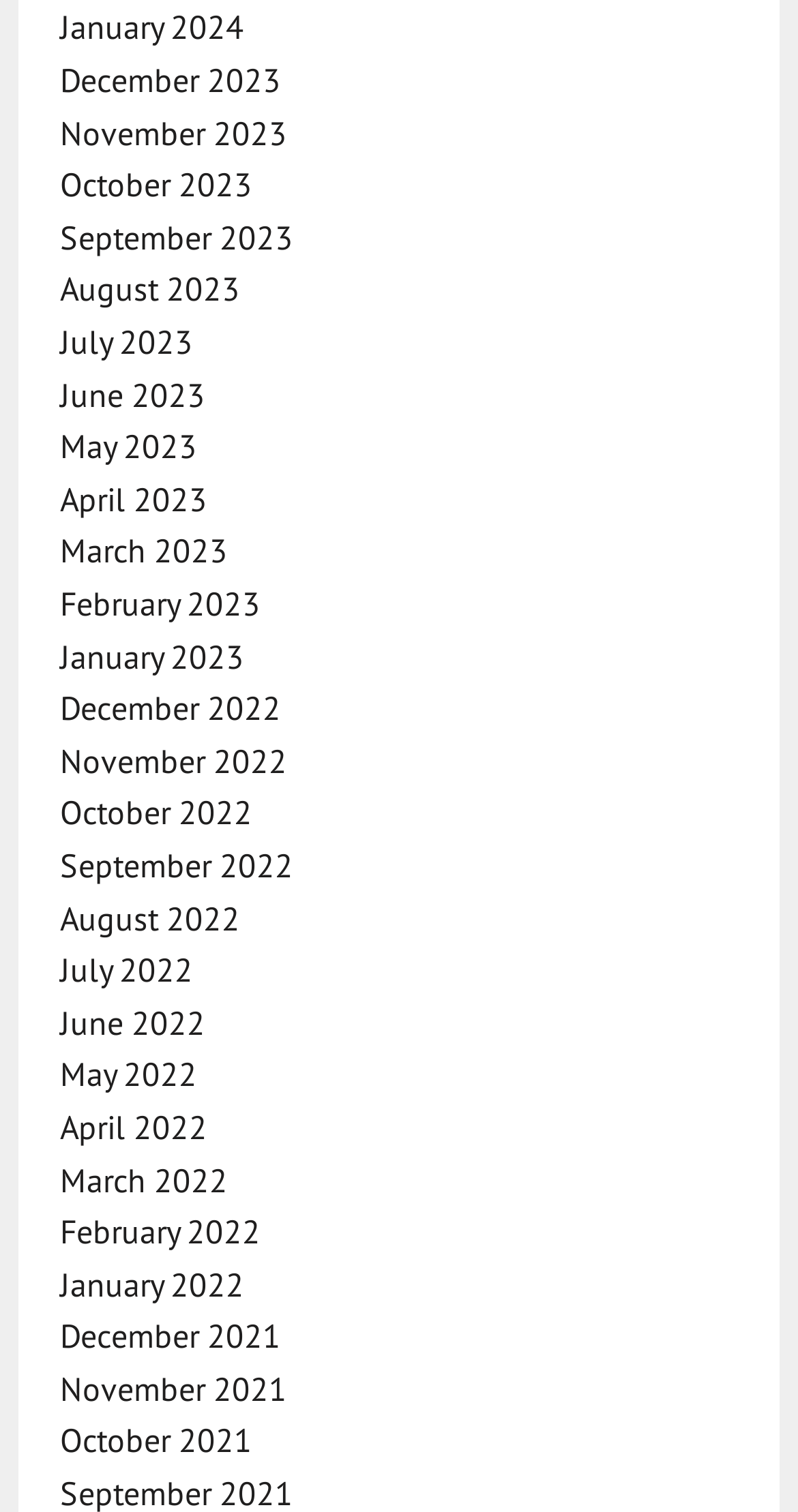Respond to the question below with a concise word or phrase:
What is the earliest month listed?

December 2021